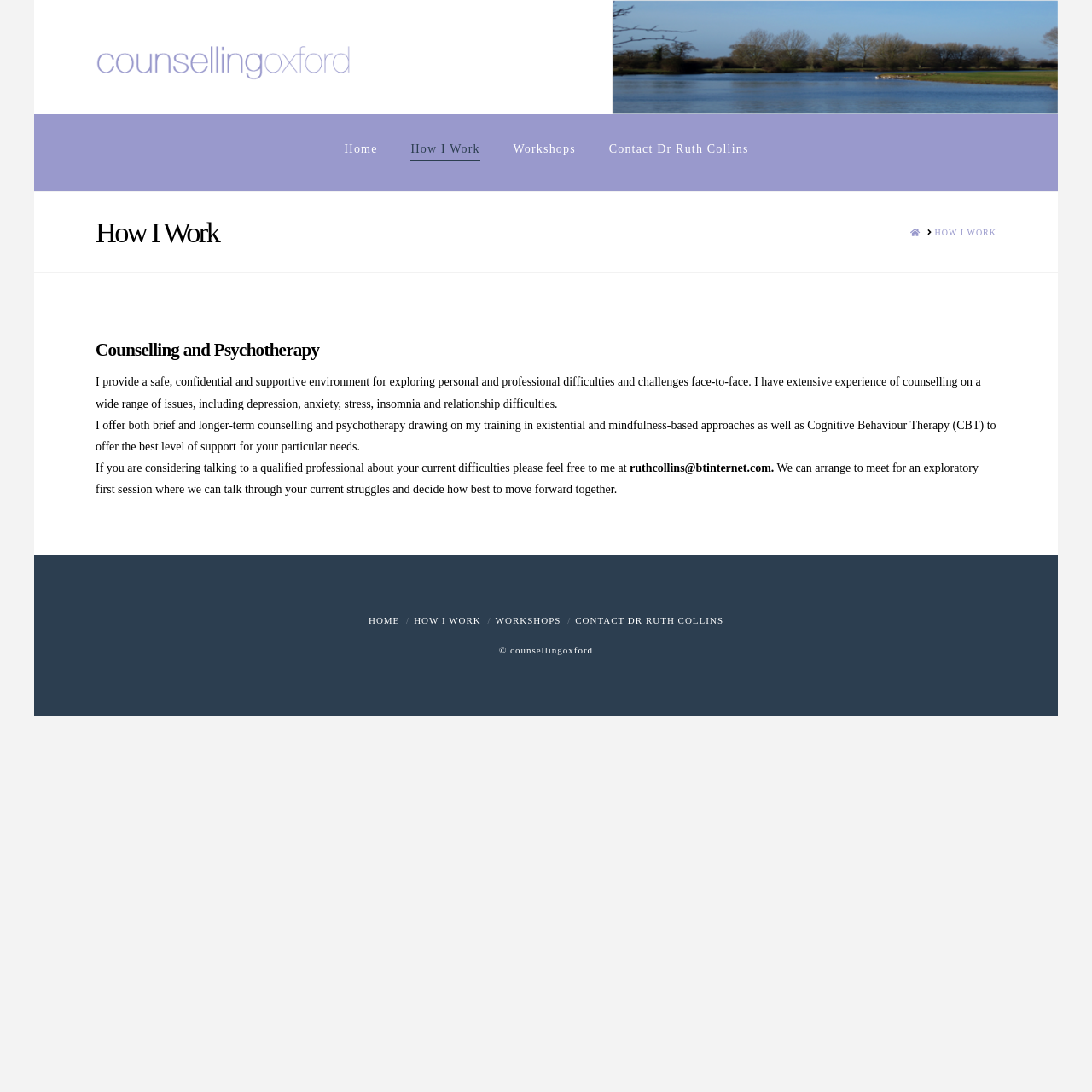What are the types of issues that the counsellor can help with?
Please describe in detail the information shown in the image to answer the question.

The types of issues that the counsellor can help with can be inferred from the StaticText element with the text 'I have extensive experience of counselling on a wide range of issues, including depression, anxiety, stress, insomnia and relationship difficulties'.